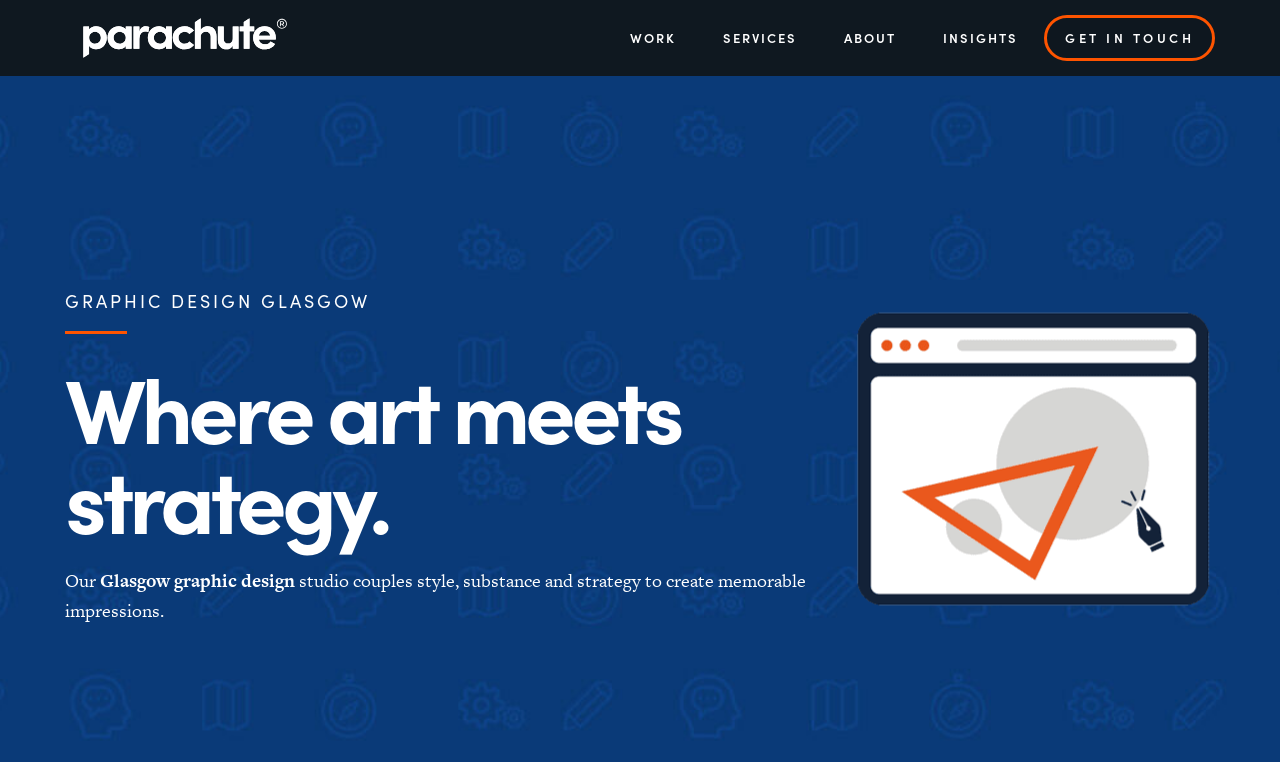Reply to the question below using a single word or brief phrase:
What is the agency's approach to design?

Art meets strategy